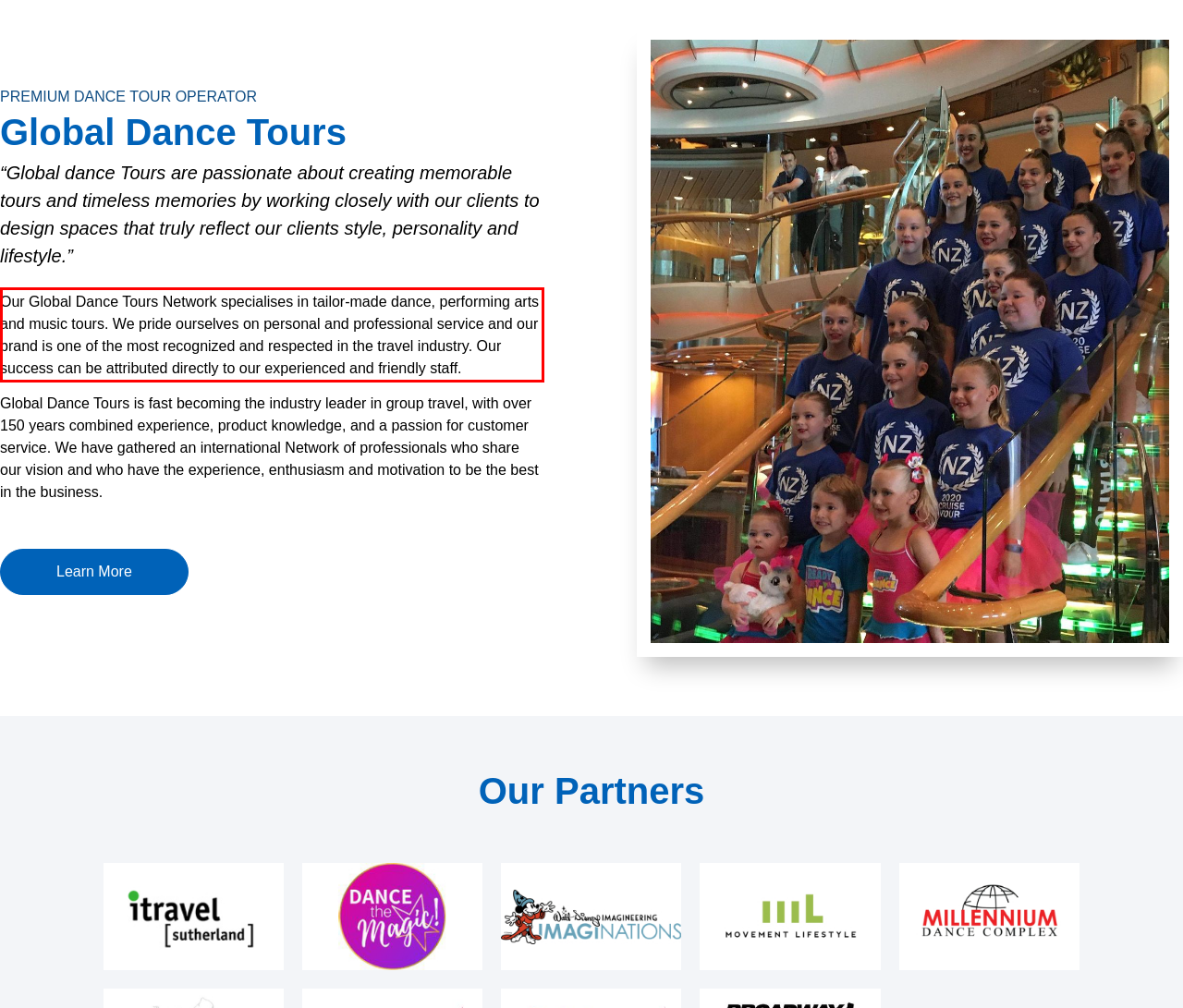Look at the provided screenshot of the webpage and perform OCR on the text within the red bounding box.

Our Global Dance Tours Network specialises in tailor-made dance, performing arts and music tours. We pride ourselves on personal and professional service and our brand is one of the most recognized and respected in the travel industry. Our success can be attributed directly to our experienced and friendly staff.